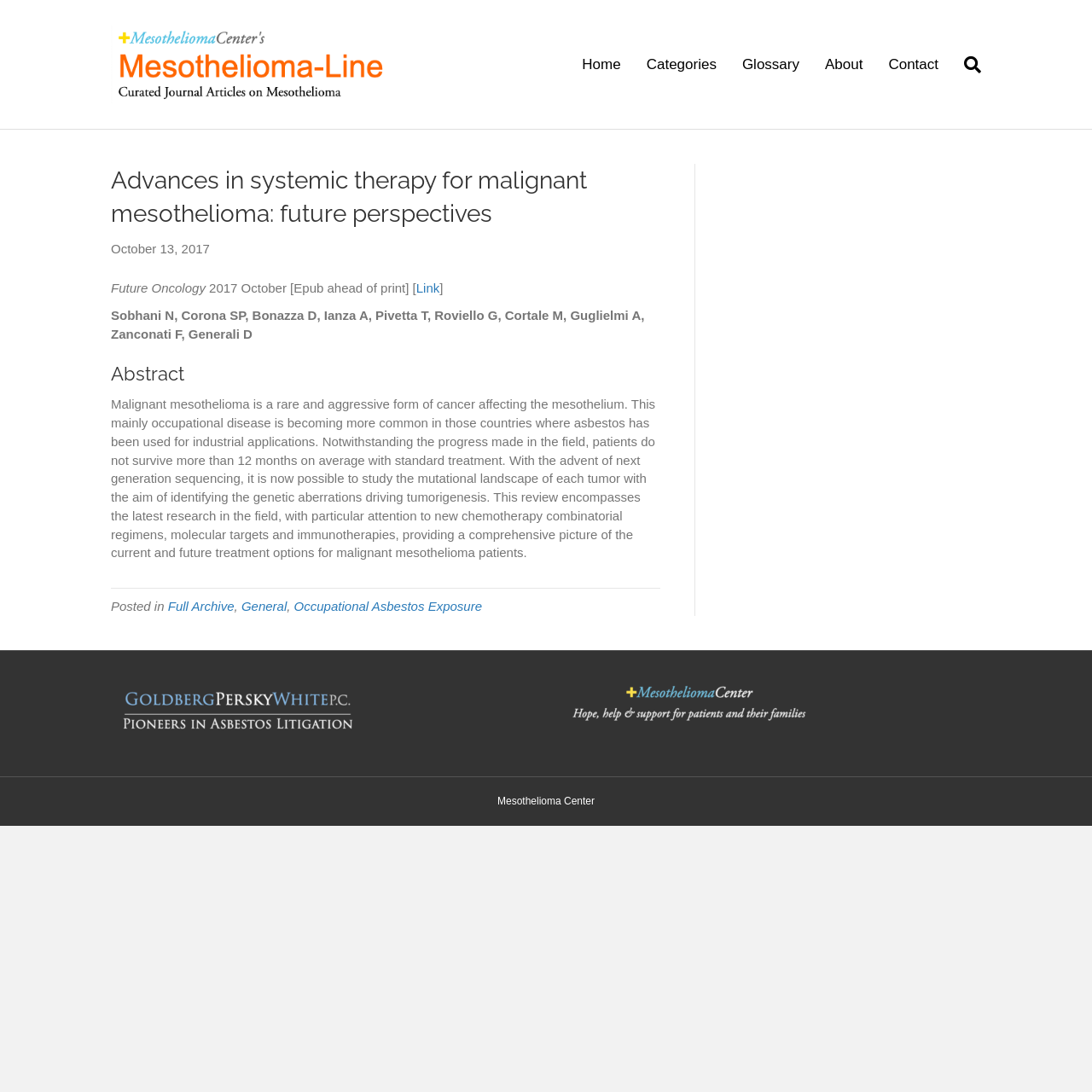Articulate a detailed summary of the webpage's content and design.

The webpage appears to be an article page from a medical journal, specifically focused on mesothelioma. At the top, there is a header section with a logo image and a navigation menu containing links to "Home", "Categories", "Glossary", "About", and "Contact". There is also a search link on the right side of the header.

Below the header, the main content area is divided into two sections. The left section contains the article title "Advances in systemic therapy for malignant mesothelioma: future perspectives" in a large font, followed by the publication date "October 13, 2017" and the journal title "Future Oncology". There is also a link to an external source labeled "Link".

The main article content is presented in a single column, with the abstract of the article taking up most of the space. The abstract discusses the current state of treatment for malignant mesothelioma and the potential for new chemotherapy regimens, molecular targets, and immunotherapies. At the bottom of the article, there are links to related categories, including "Full Archive", "General", and "Occupational Asbestos Exposure".

In the right sidebar, there are two complementary sections containing links to external resources. The first section contains a single link, while the second section contains another link and a text label "Mesothelioma Center". Overall, the webpage has a clean and organized layout, with a focus on presenting the article content in a clear and readable format.